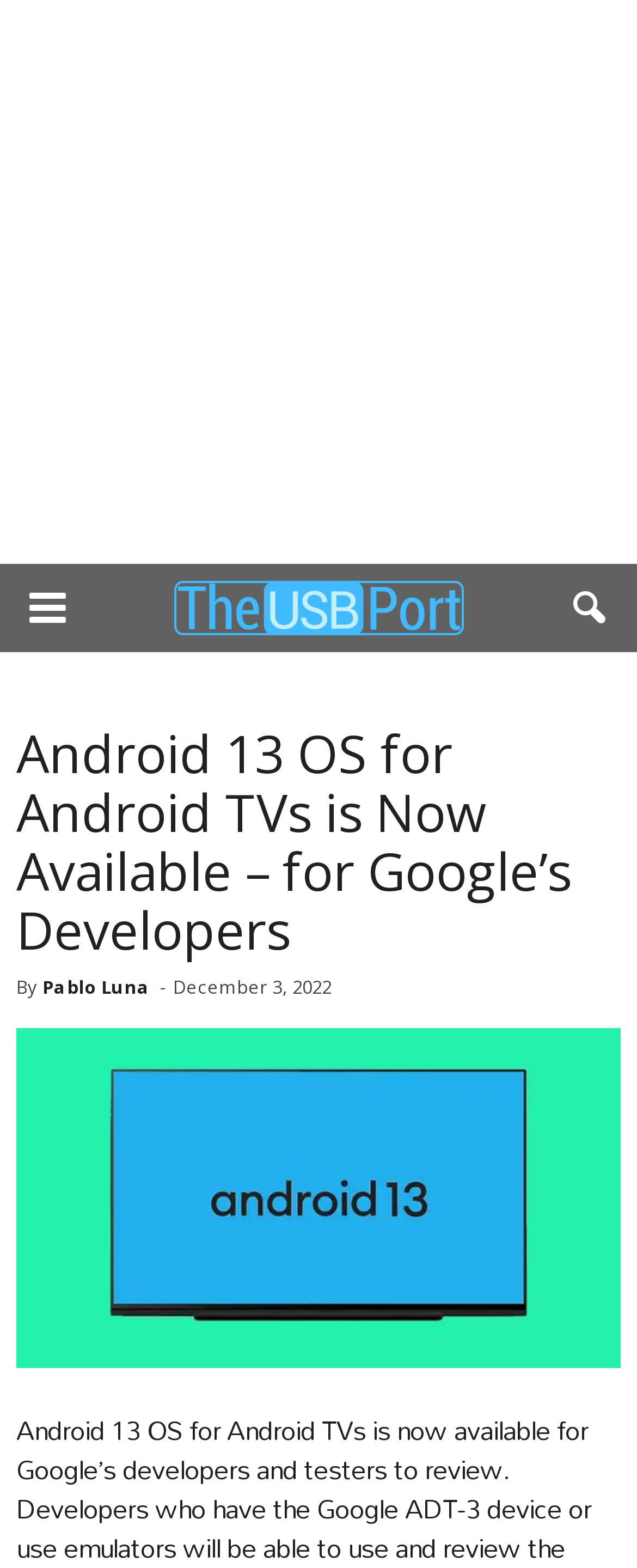Please provide a short answer using a single word or phrase for the question:
What is the date of the article?

December 3, 2022